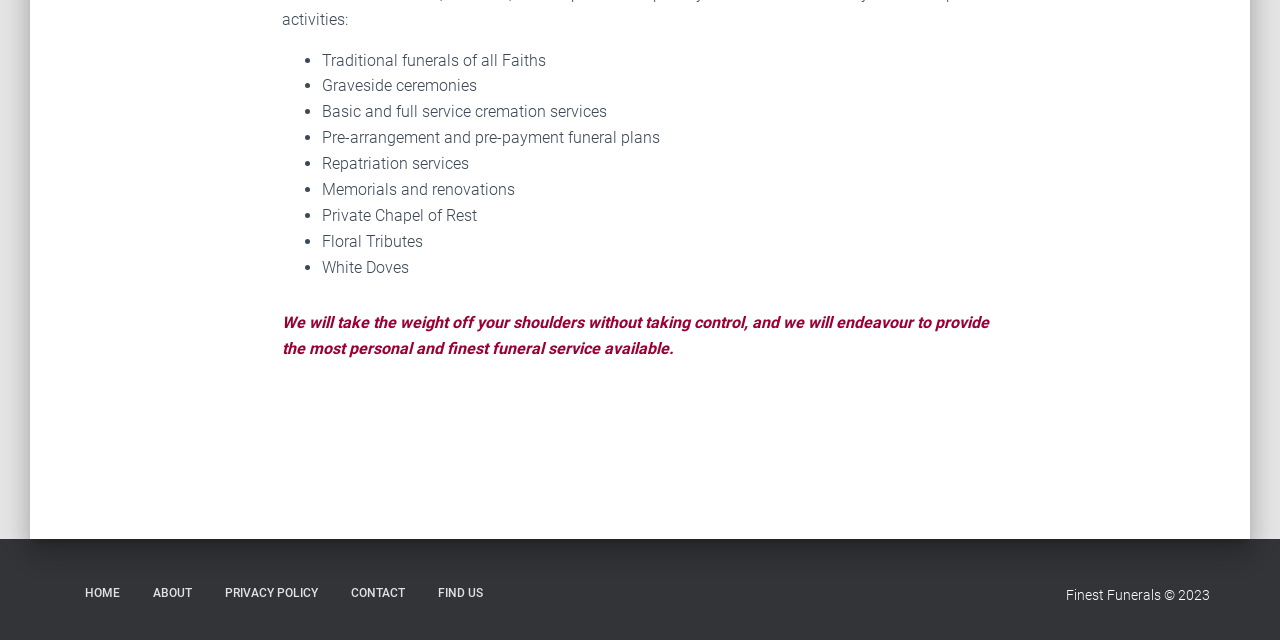Please determine the bounding box coordinates for the element with the description: "Privacy Policy".

[0.164, 0.89, 0.26, 0.967]